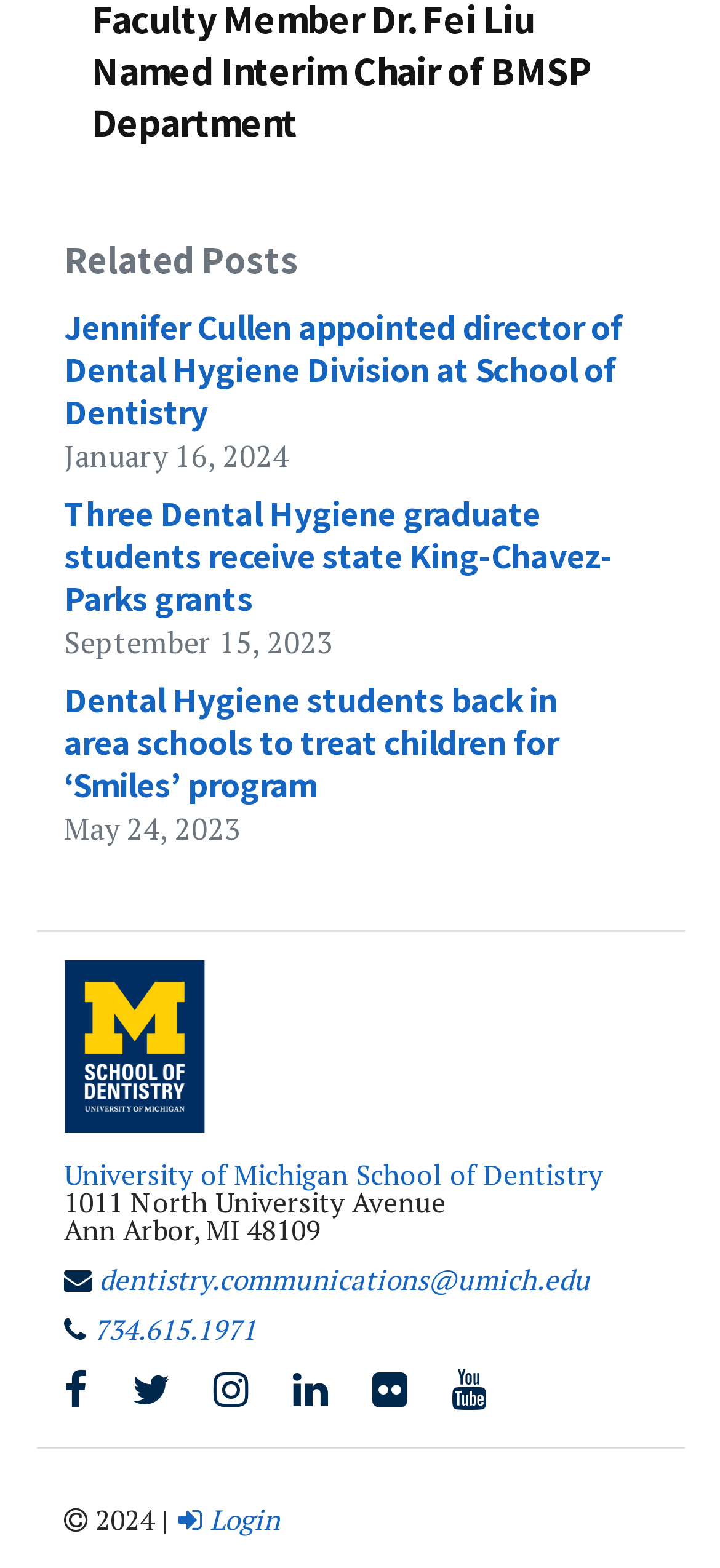What is the address of the University of Michigan School of Dentistry?
Look at the image and answer the question using a single word or phrase.

1011 North University Avenue